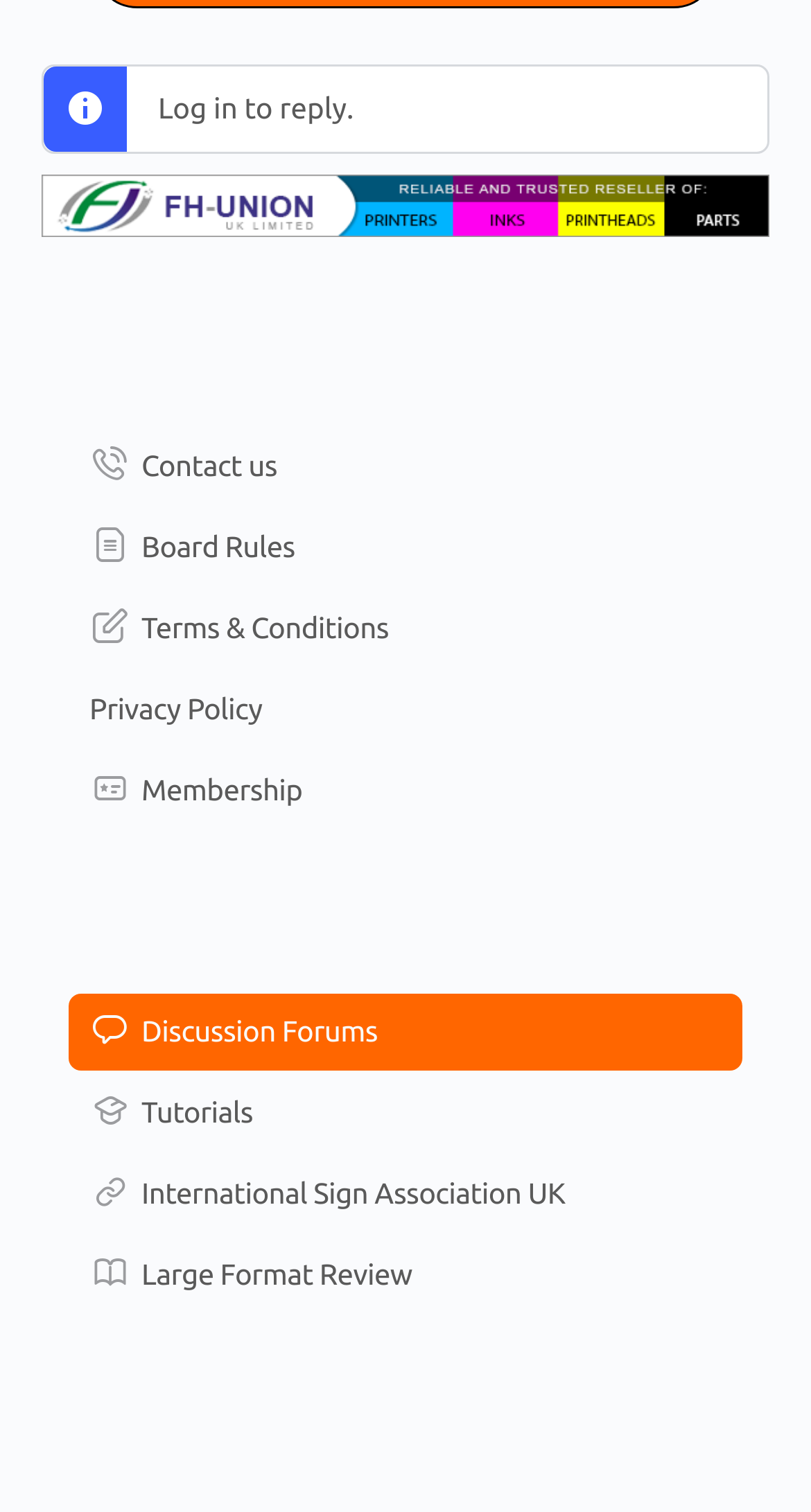Determine the bounding box coordinates of the region I should click to achieve the following instruction: "Check privacy policy". Ensure the bounding box coordinates are four float numbers between 0 and 1, i.e., [left, top, right, bottom].

[0.085, 0.444, 0.915, 0.495]